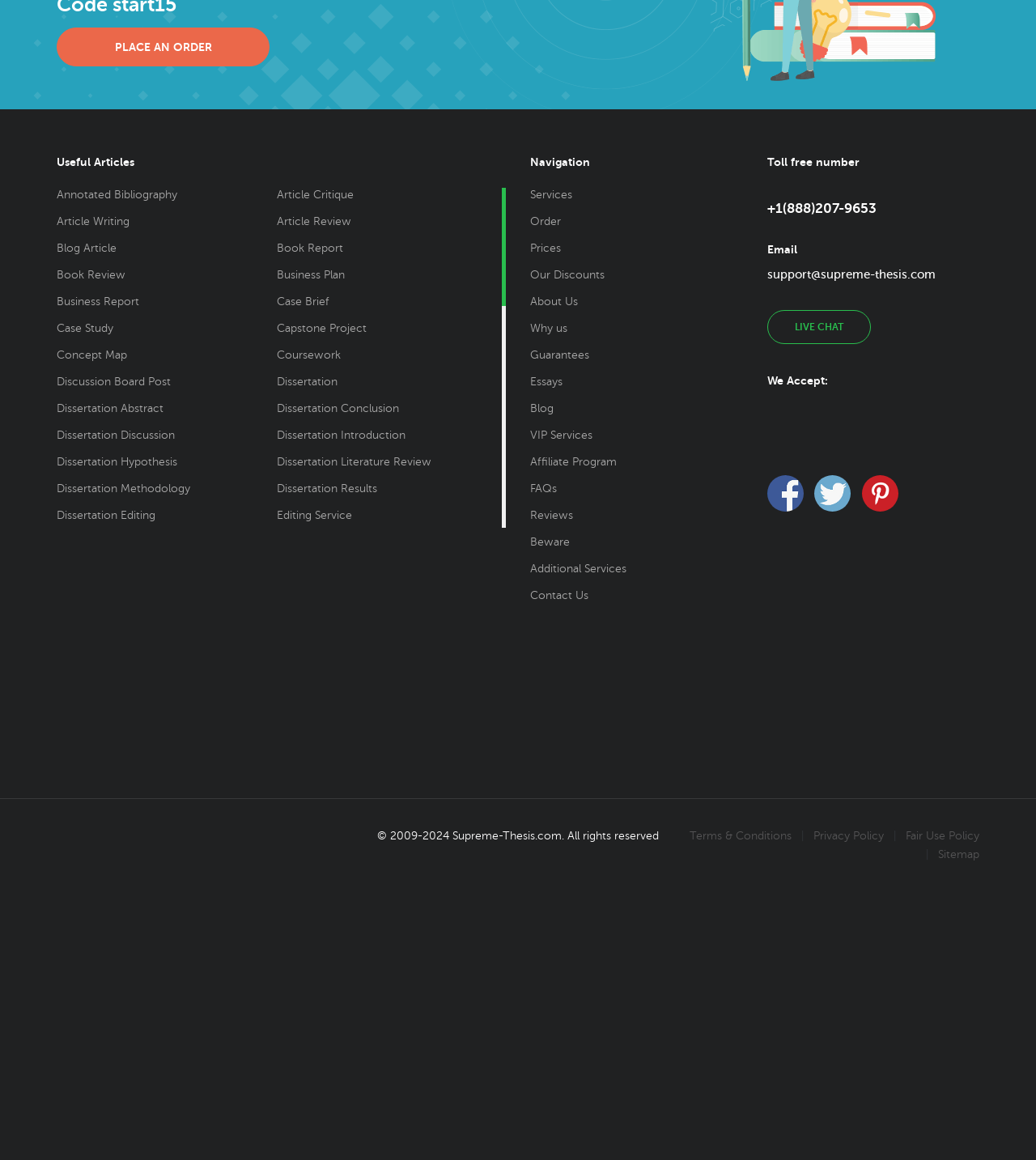Pinpoint the bounding box coordinates of the area that must be clicked to complete this instruction: "Check 'Our Discounts'".

[0.512, 0.231, 0.584, 0.242]